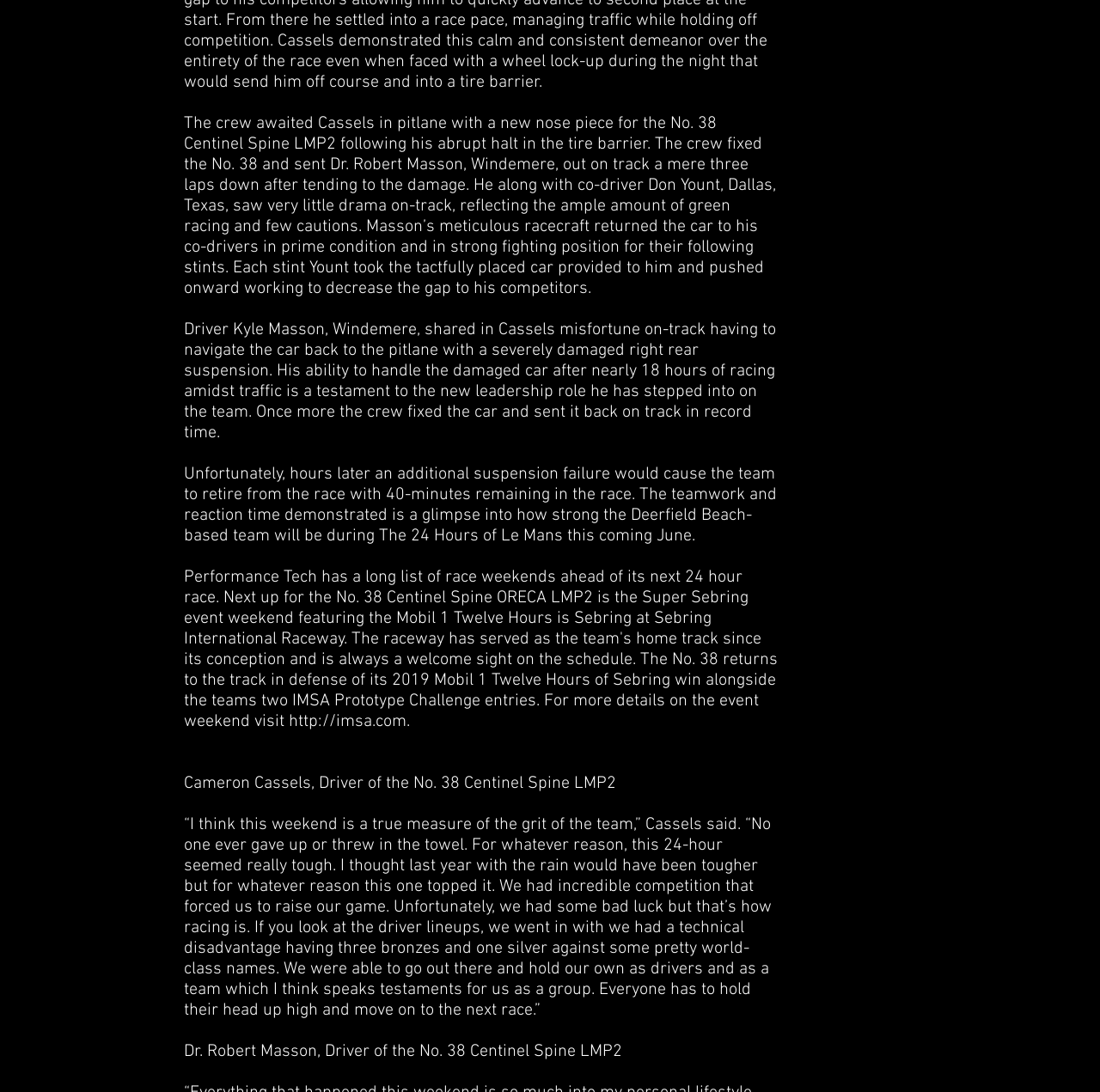Respond with a single word or short phrase to the following question: 
What is the website linked in the article?

imsa.com